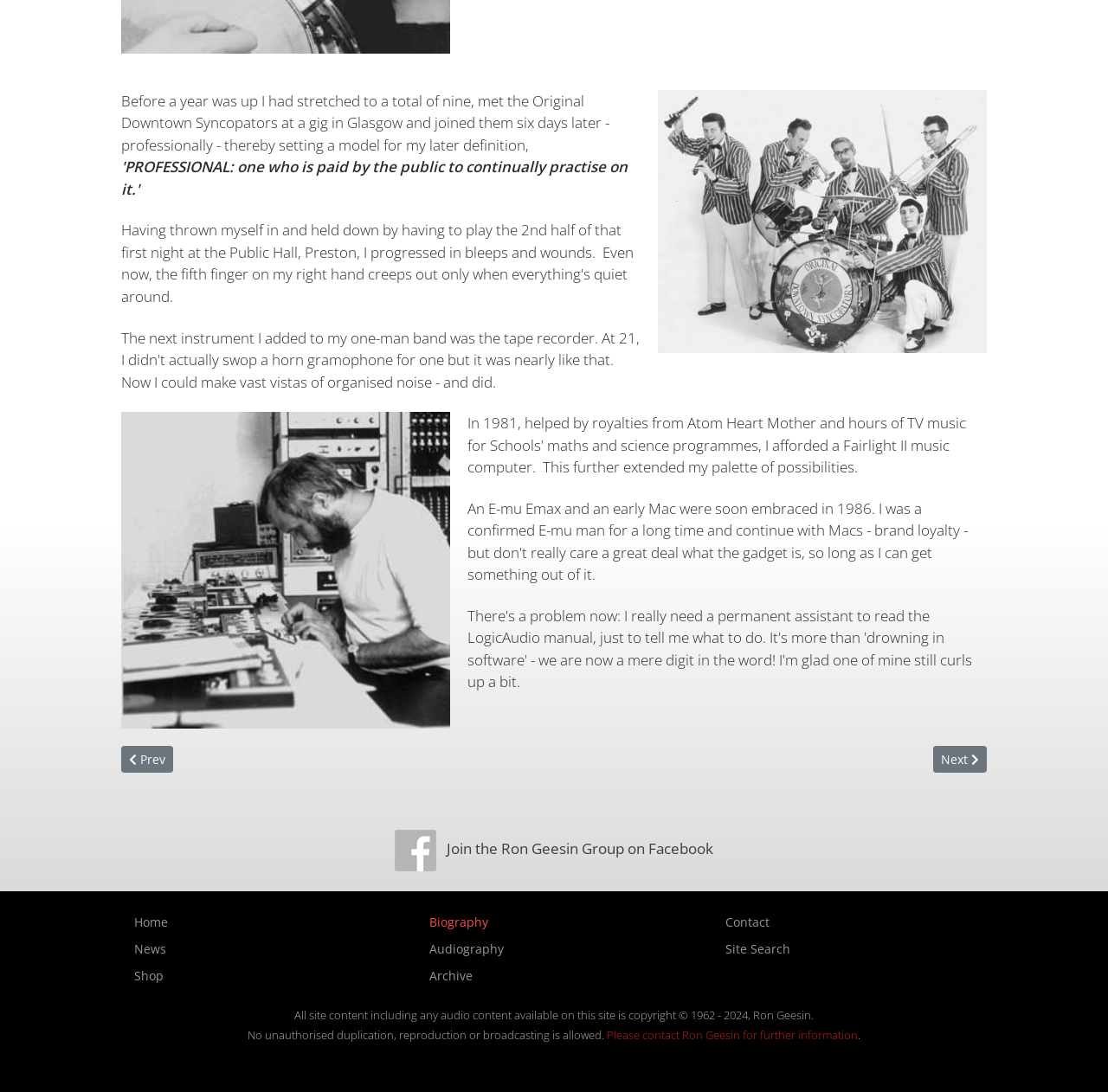Provide the bounding box coordinates for the UI element described in this sentence: "Previous article: Career Prev". The coordinates should be four float values between 0 and 1, i.e., [left, top, right, bottom].

[0.109, 0.683, 0.156, 0.708]